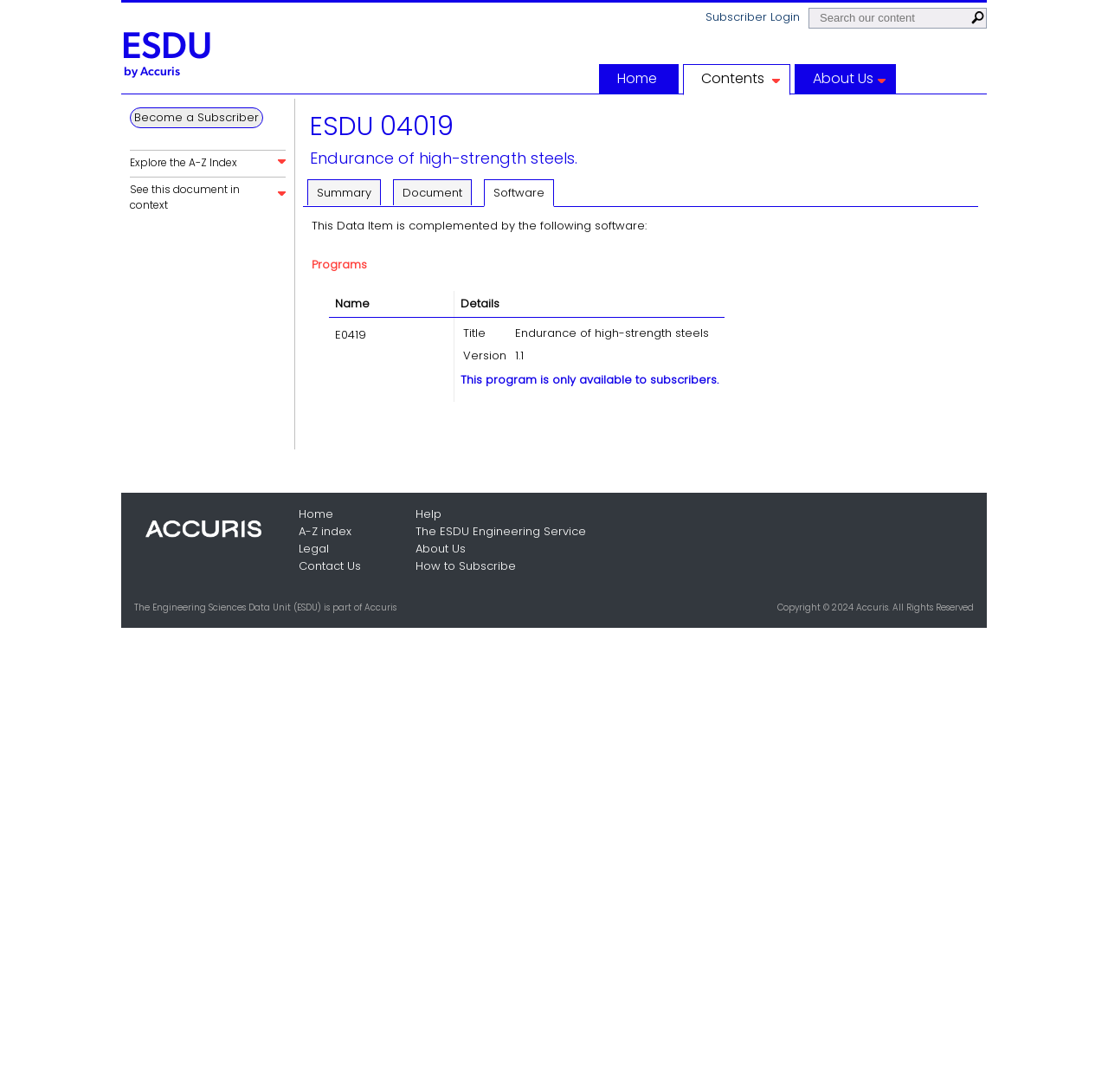Given the following UI element description: "See this document in context", find the bounding box coordinates in the webpage screenshot.

[0.117, 0.163, 0.258, 0.199]